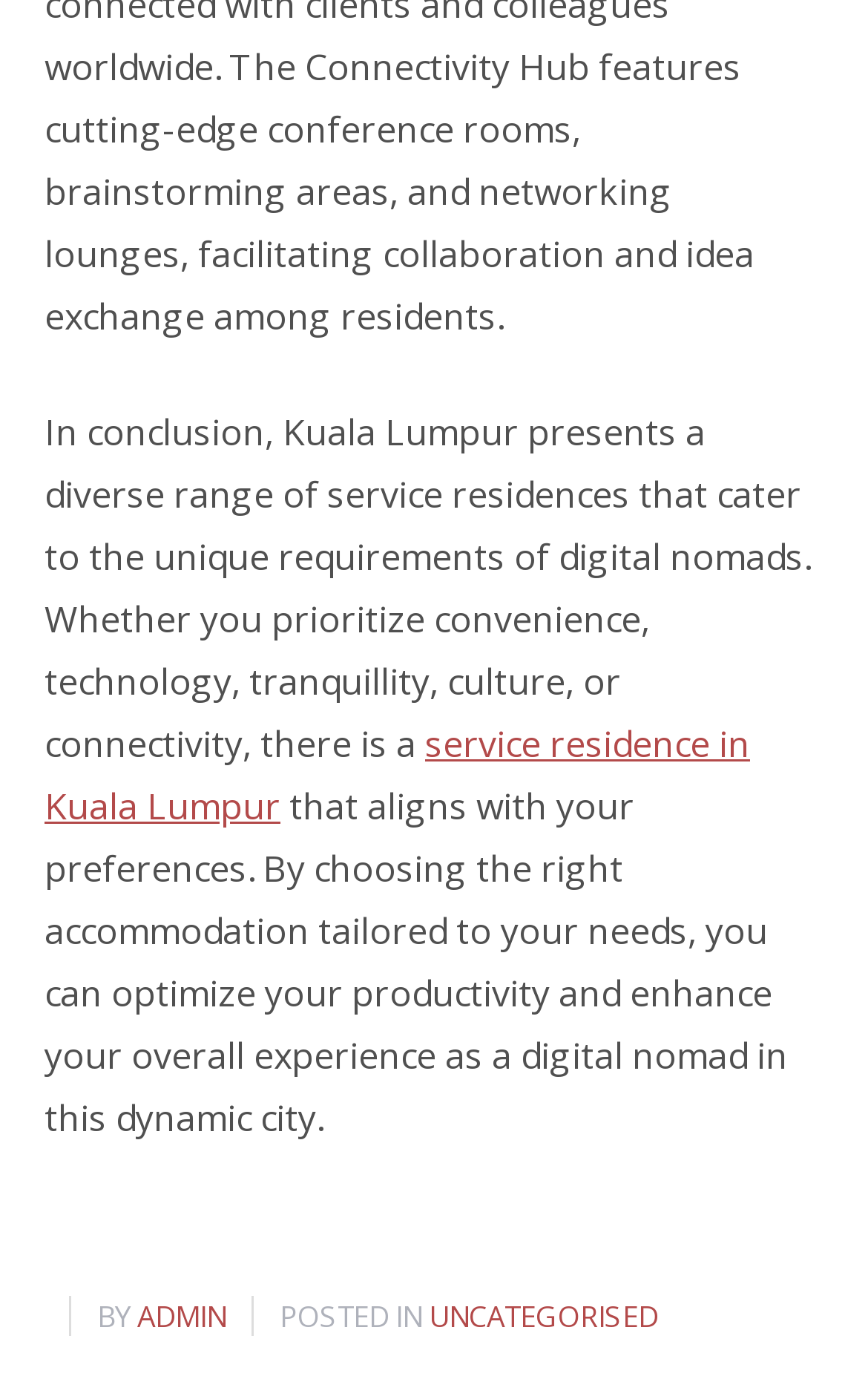Determine the bounding box coordinates (top-left x, top-left y, bottom-right x, bottom-right y) of the UI element described in the following text: service residence in Kuala Lumpur

[0.051, 0.521, 0.864, 0.602]